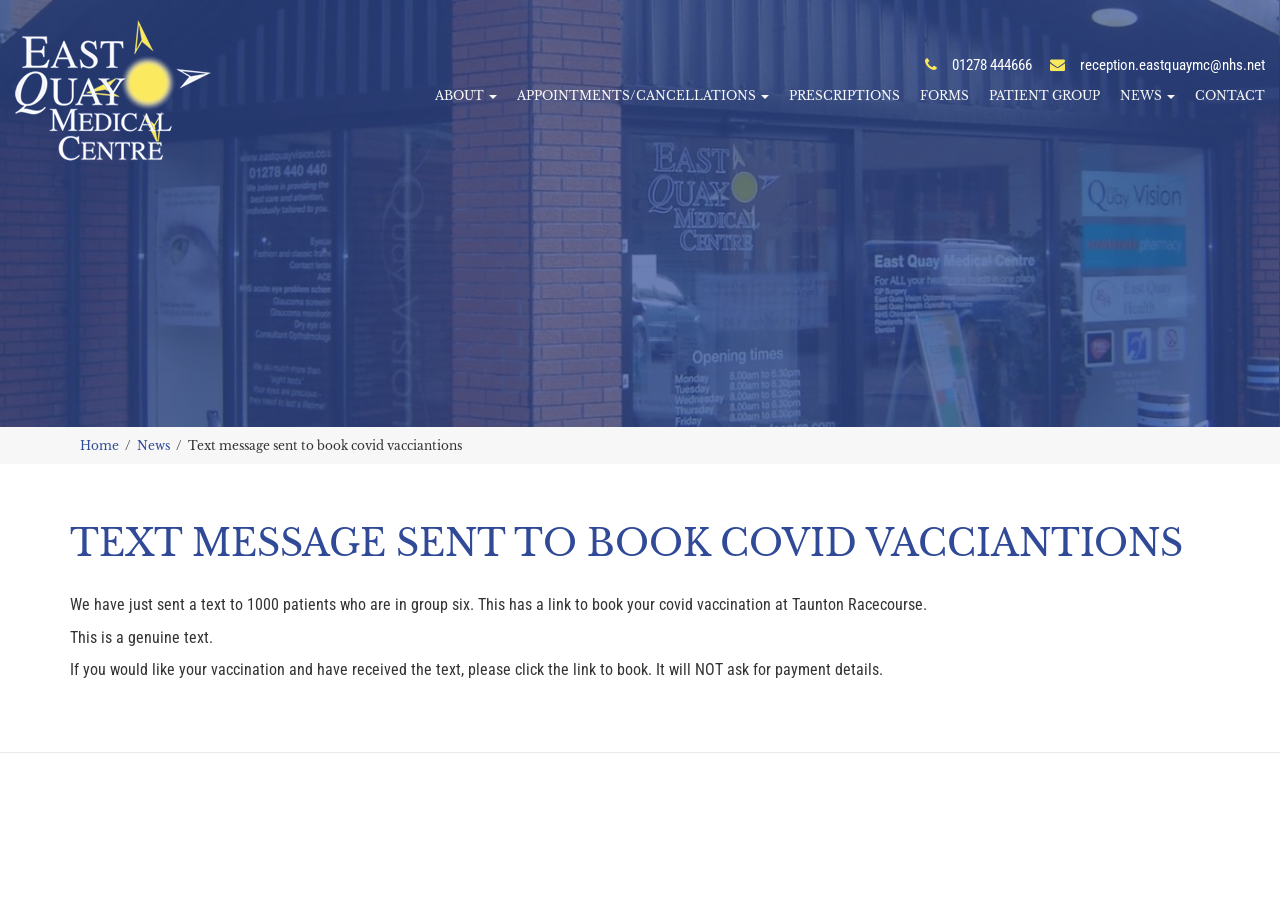Bounding box coordinates are specified in the format (top-left x, top-left y, bottom-right x, bottom-right y). All values are floating point numbers bounded between 0 and 1. Please provide the bounding box coordinate of the region this sentence describes: alt="logo"

[0.012, 0.022, 0.238, 0.177]